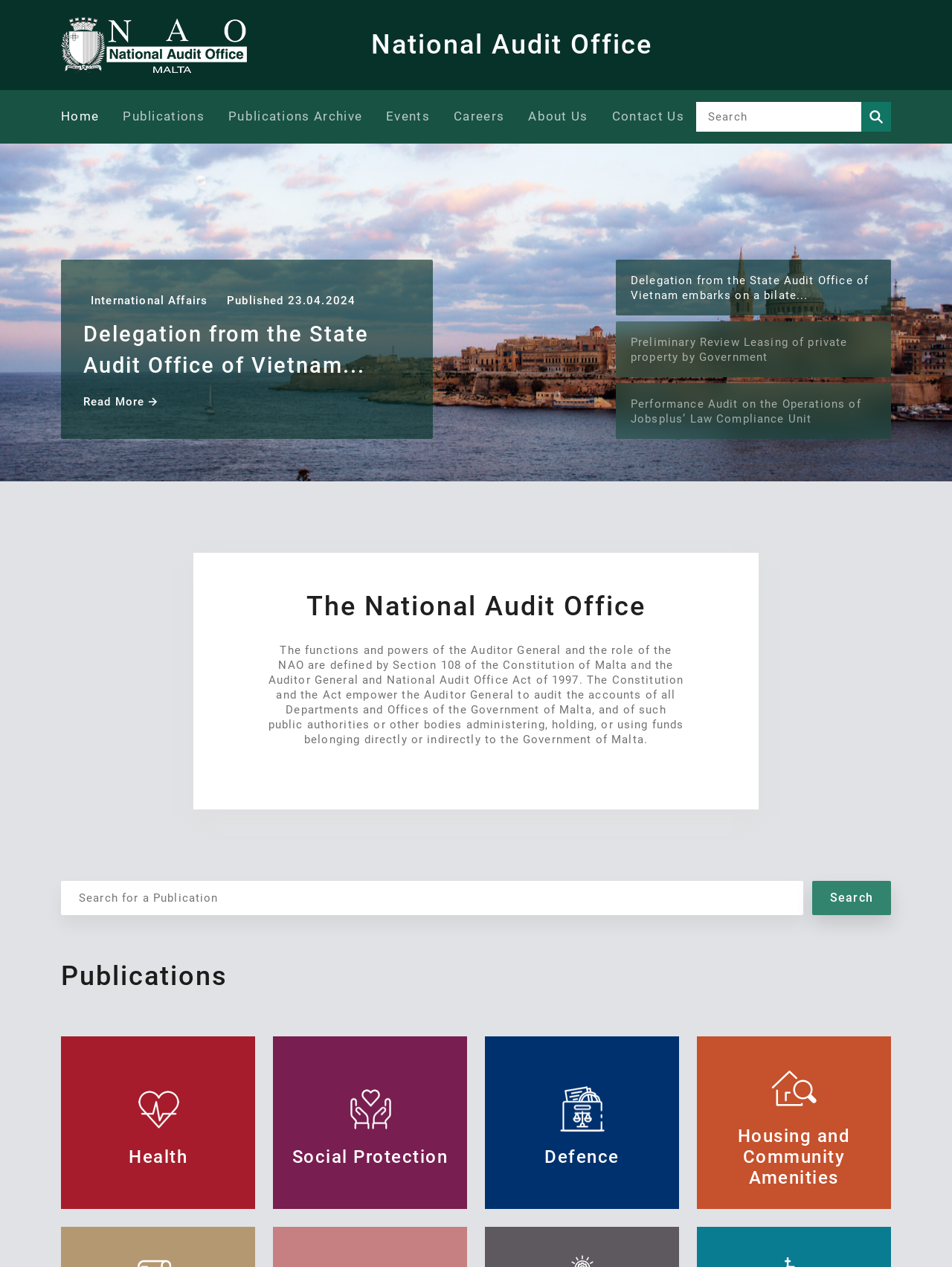Based on the image, please elaborate on the answer to the following question:
How many links are there in the top navigation menu?

The top navigation menu contains links 'Home', 'Publications', 'Publications Archive', 'Events', 'Careers', 'About Us', and 'Contact Us'. These links have bounding box coordinates [0.064, 0.086, 0.104, 0.097], [0.129, 0.086, 0.215, 0.097], [0.24, 0.086, 0.381, 0.097], [0.406, 0.086, 0.452, 0.097], [0.477, 0.086, 0.53, 0.097], [0.555, 0.086, 0.618, 0.097], and [0.643, 0.086, 0.719, 0.097] respectively. Therefore, there are 7 links in the top navigation menu.